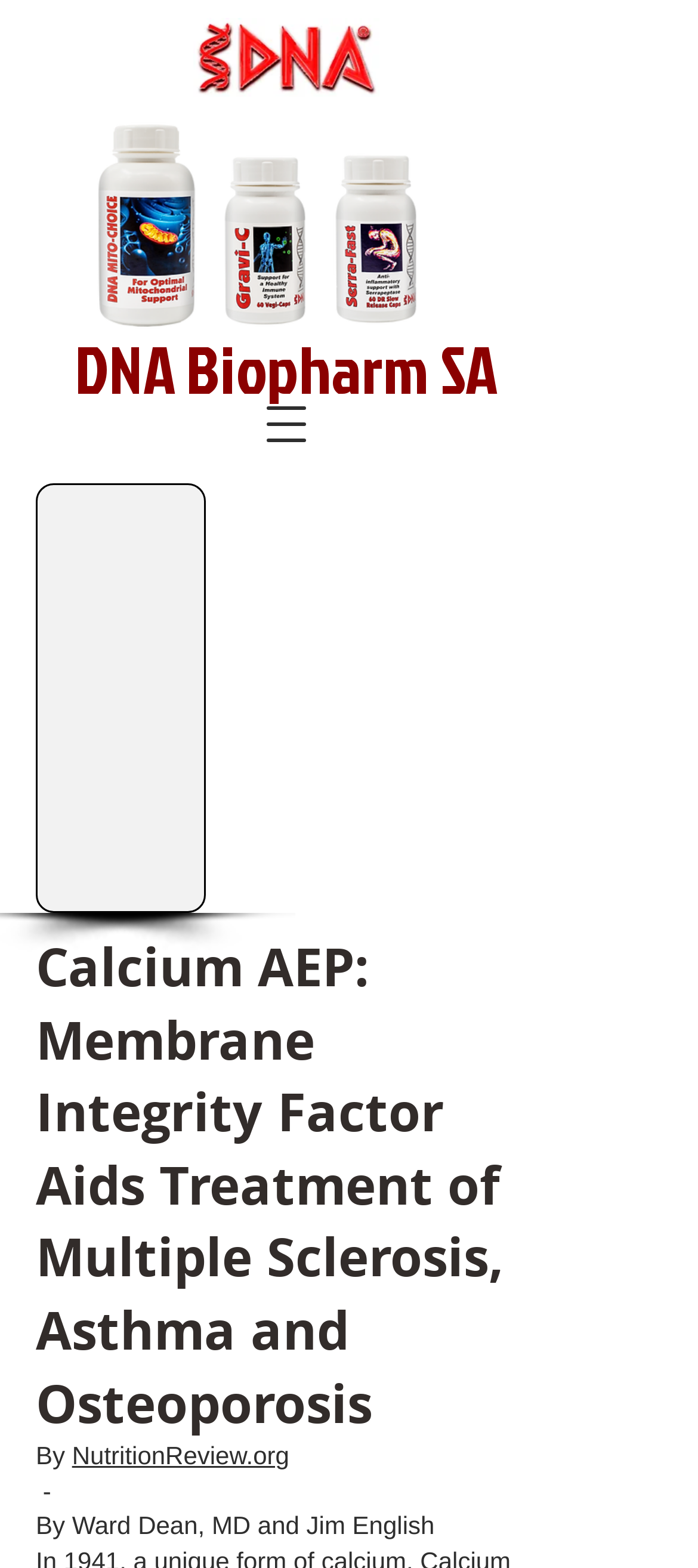Using a single word or phrase, answer the following question: 
What is the topic of the article?

Calcium AEP